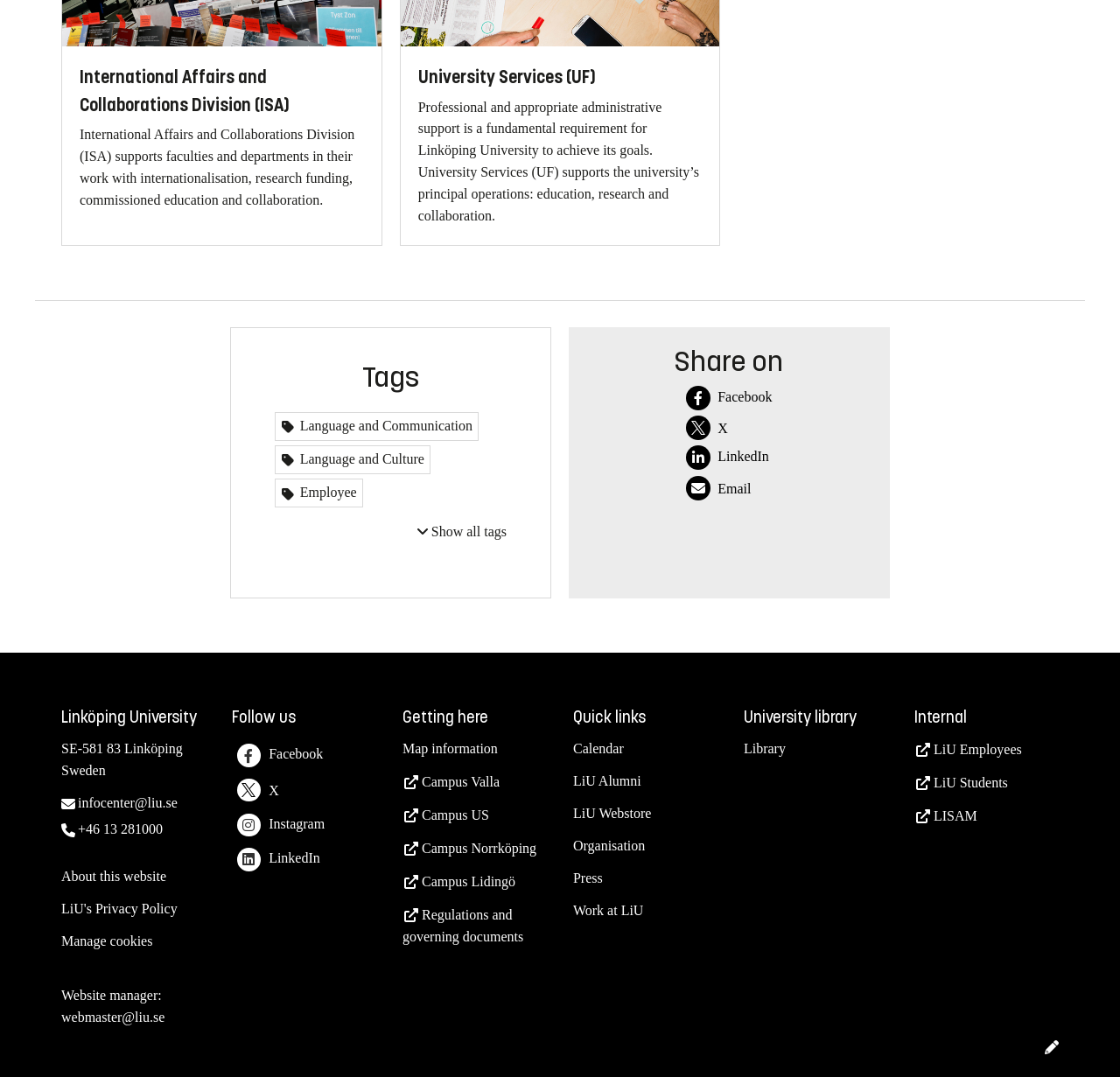Identify the bounding box coordinates of the element to click to follow this instruction: 'Get map information'. Ensure the coordinates are four float values between 0 and 1, provided as [left, top, right, bottom].

[0.359, 0.688, 0.444, 0.702]